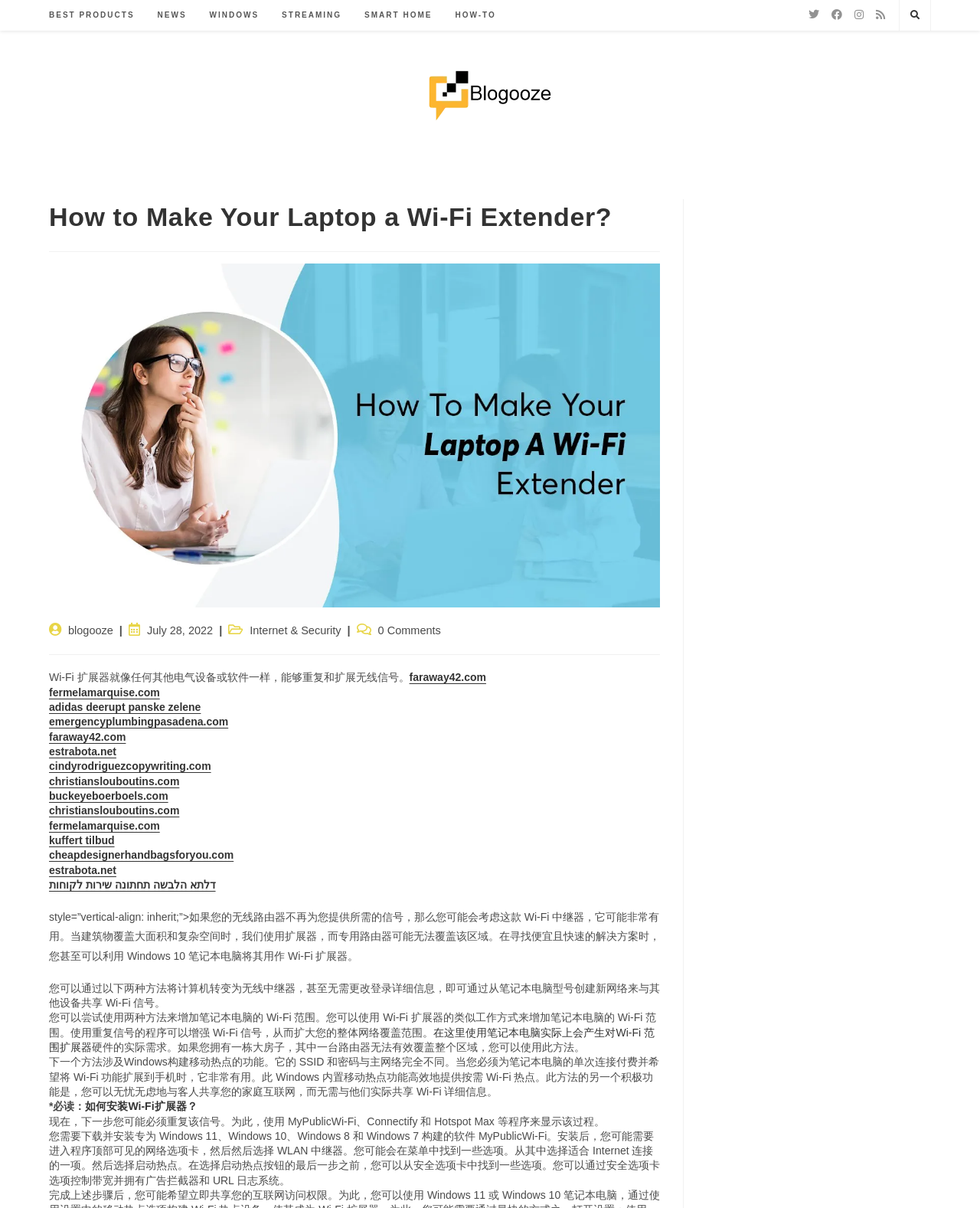Extract the top-level heading from the webpage and provide its text.

How to Make Your Laptop a Wi-Fi Extender?